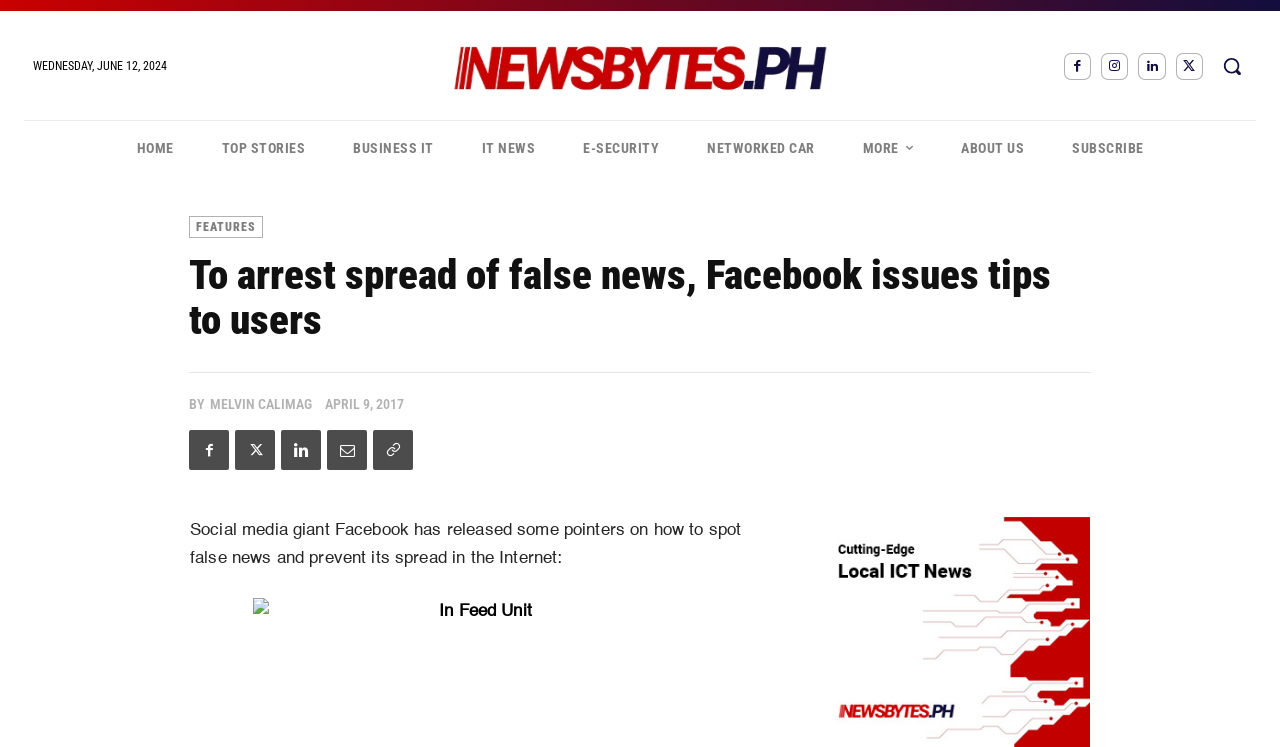What is the date of the article?
Relying on the image, give a concise answer in one word or a brief phrase.

APRIL 9, 2017